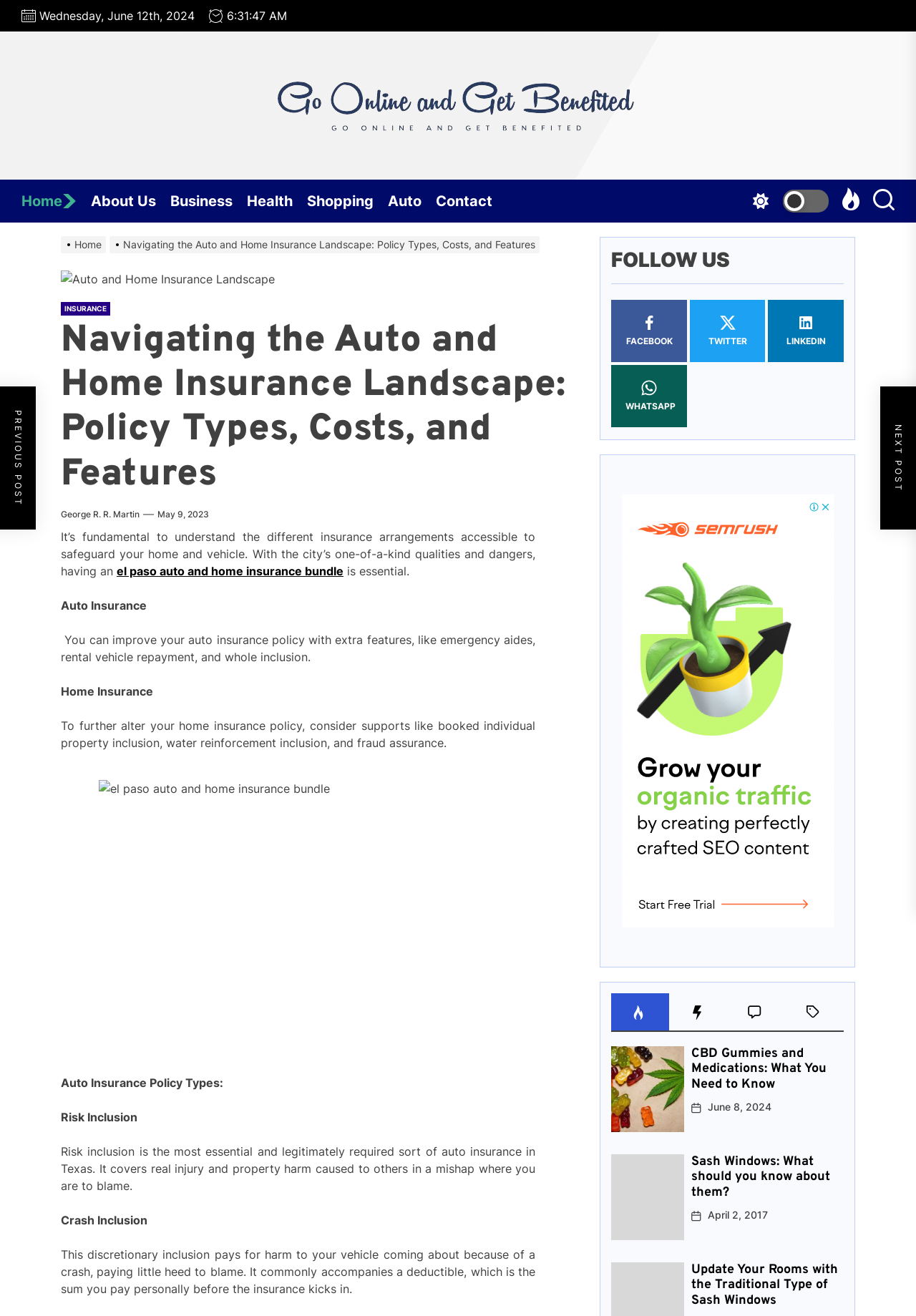Give a one-word or short-phrase answer to the following question: 
What is the date displayed at the top of the webpage?

Wednesday, June 12th, 2024